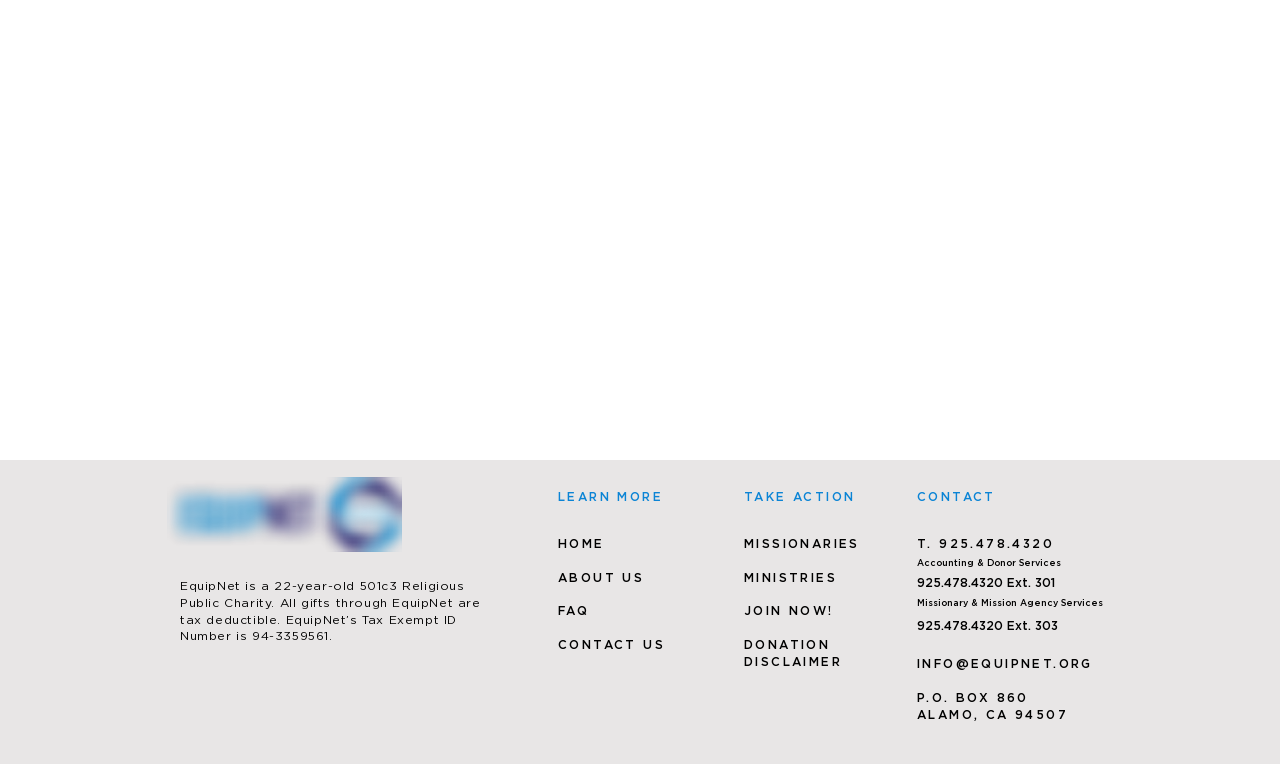Please pinpoint the bounding box coordinates for the region I should click to adhere to this instruction: "Click the HOME link".

[0.436, 0.703, 0.472, 0.721]